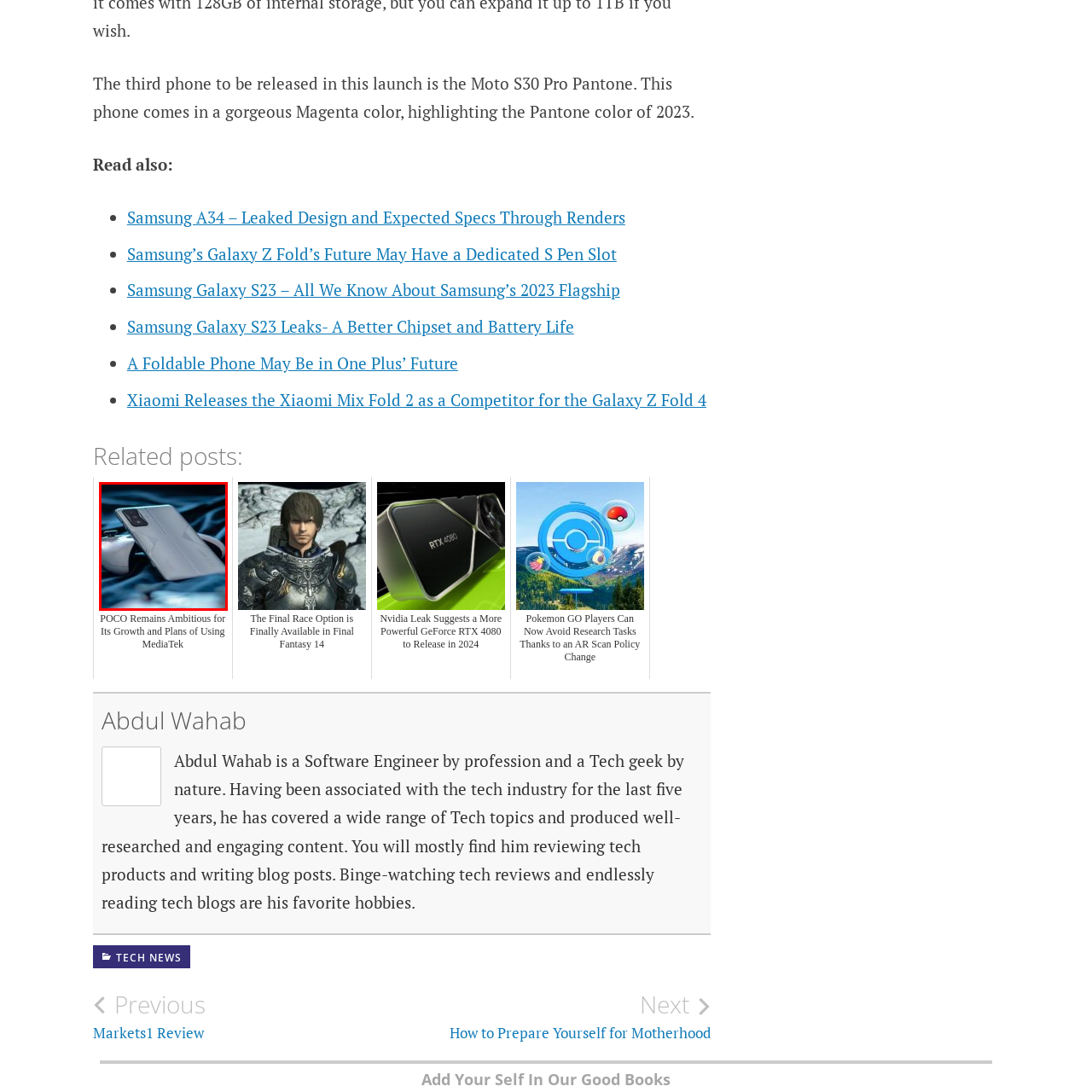Does the image showcase a low-end smartphone?  
Carefully review the image highlighted by the red outline and respond with a comprehensive answer based on the image's content.

The caption describes the phone's design as having a 'glossy, modern finish', which 'hints at high-end specifications', implying that the smartphone is a high-end device, not a low-end one.